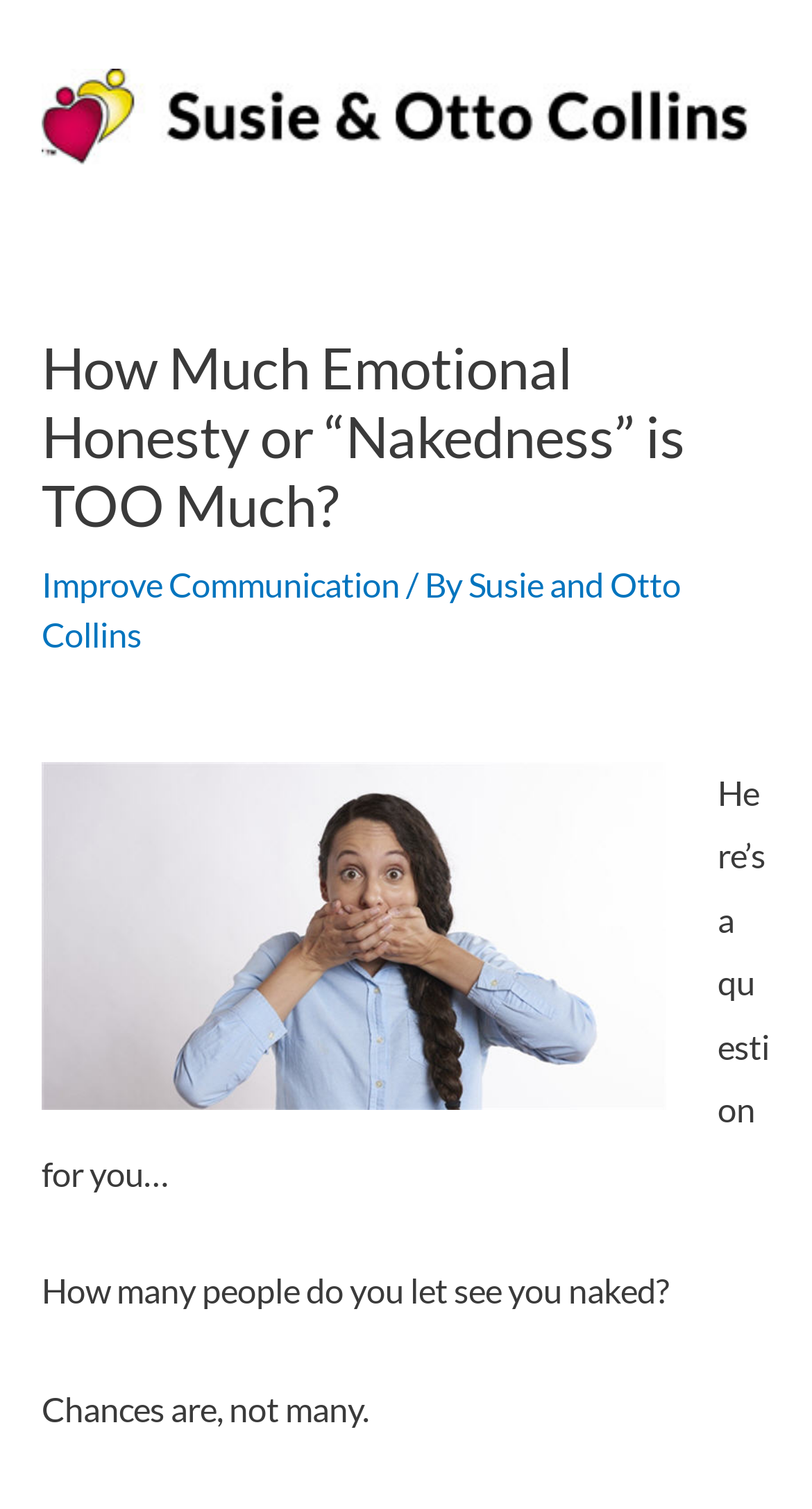Determine the bounding box coordinates in the format (top-left x, top-left y, bottom-right x, bottom-right y). Ensure all values are floating point numbers between 0 and 1. Identify the bounding box of the UI element described by: Susie and Otto Collins

[0.051, 0.375, 0.838, 0.434]